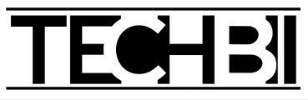Is the circular motif located at the edge of the logo?
Provide a detailed answer to the question using information from the image.

According to the caption, the circular motif is in the middle of the word 'TECHBII', which suggests that it is not located at the edge of the logo.